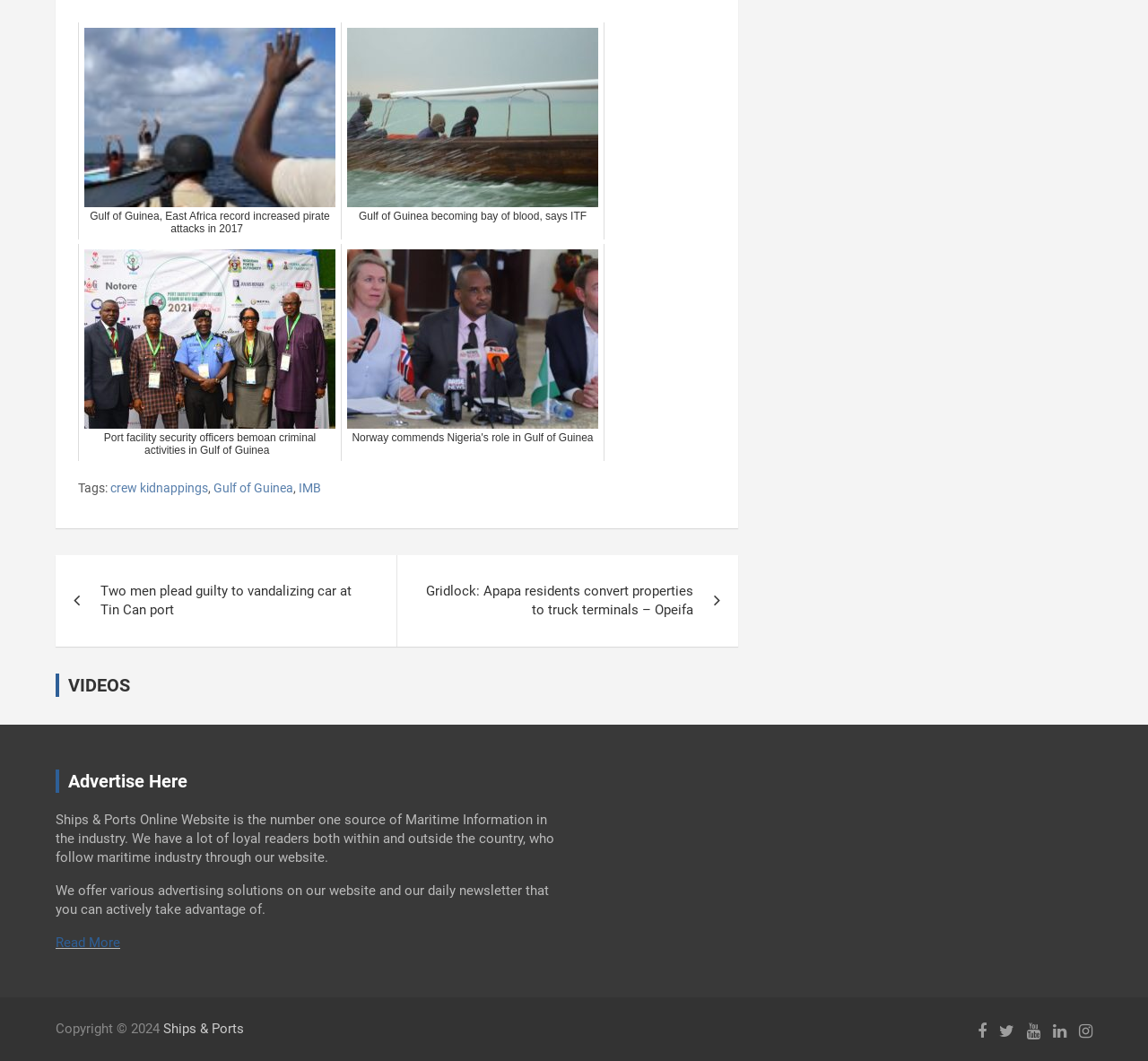Locate the bounding box coordinates of the area that needs to be clicked to fulfill the following instruction: "View the post navigation". The coordinates should be in the format of four float numbers between 0 and 1, namely [left, top, right, bottom].

[0.048, 0.524, 0.643, 0.61]